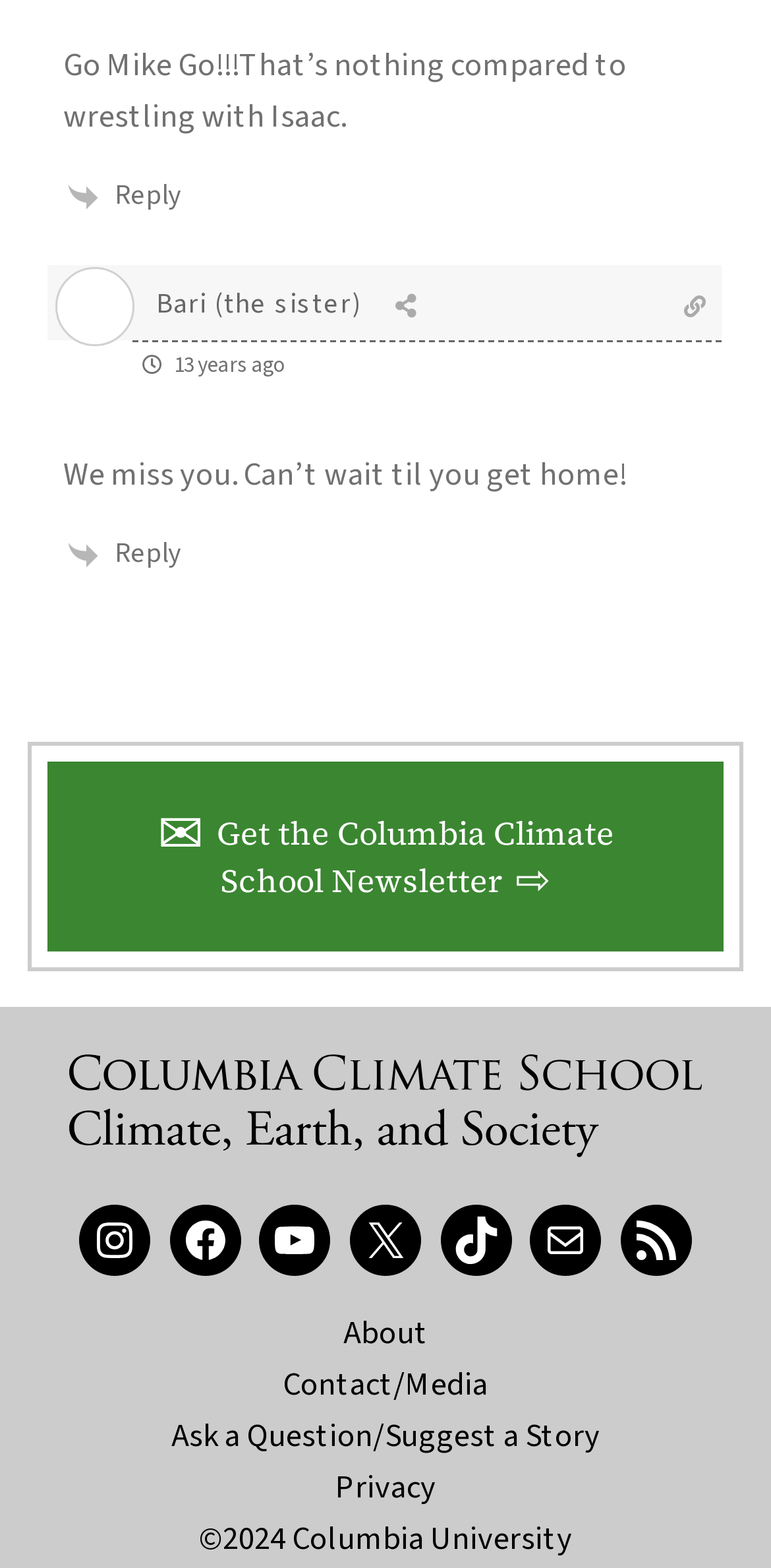Identify the bounding box coordinates necessary to click and complete the given instruction: "Log in to the website".

None